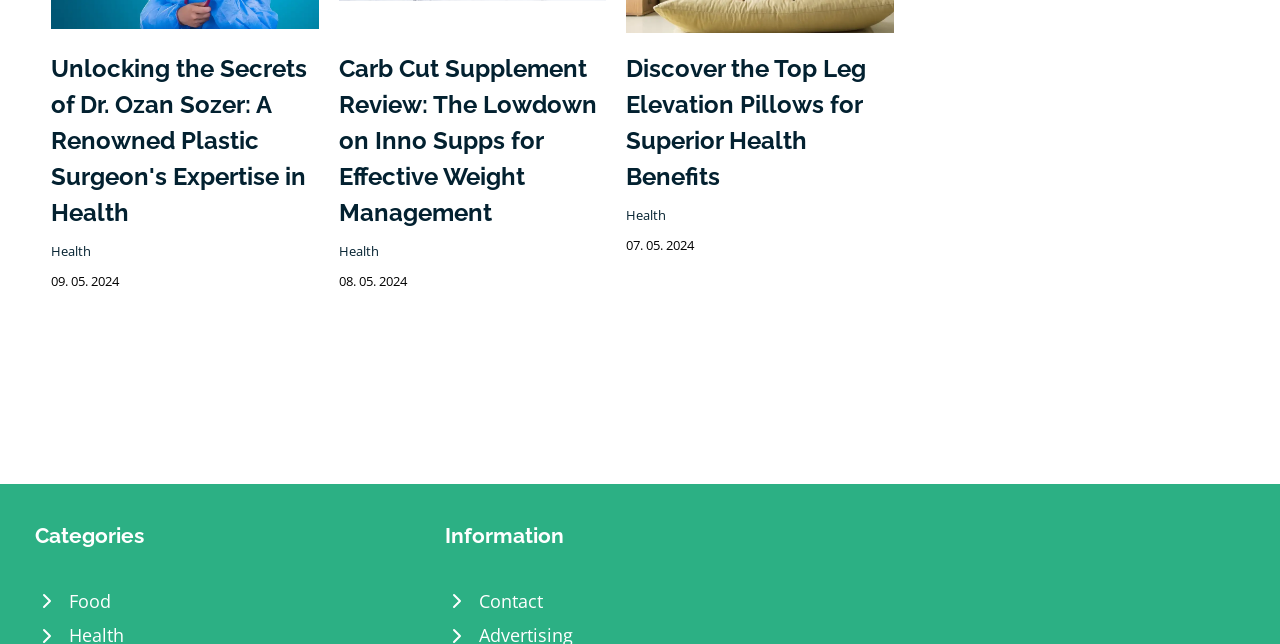Please identify the bounding box coordinates of the clickable element to fulfill the following instruction: "Click on the link to read about Dr. Ozan Sozer's expertise in health". The coordinates should be four float numbers between 0 and 1, i.e., [left, top, right, bottom].

[0.04, 0.084, 0.24, 0.352]